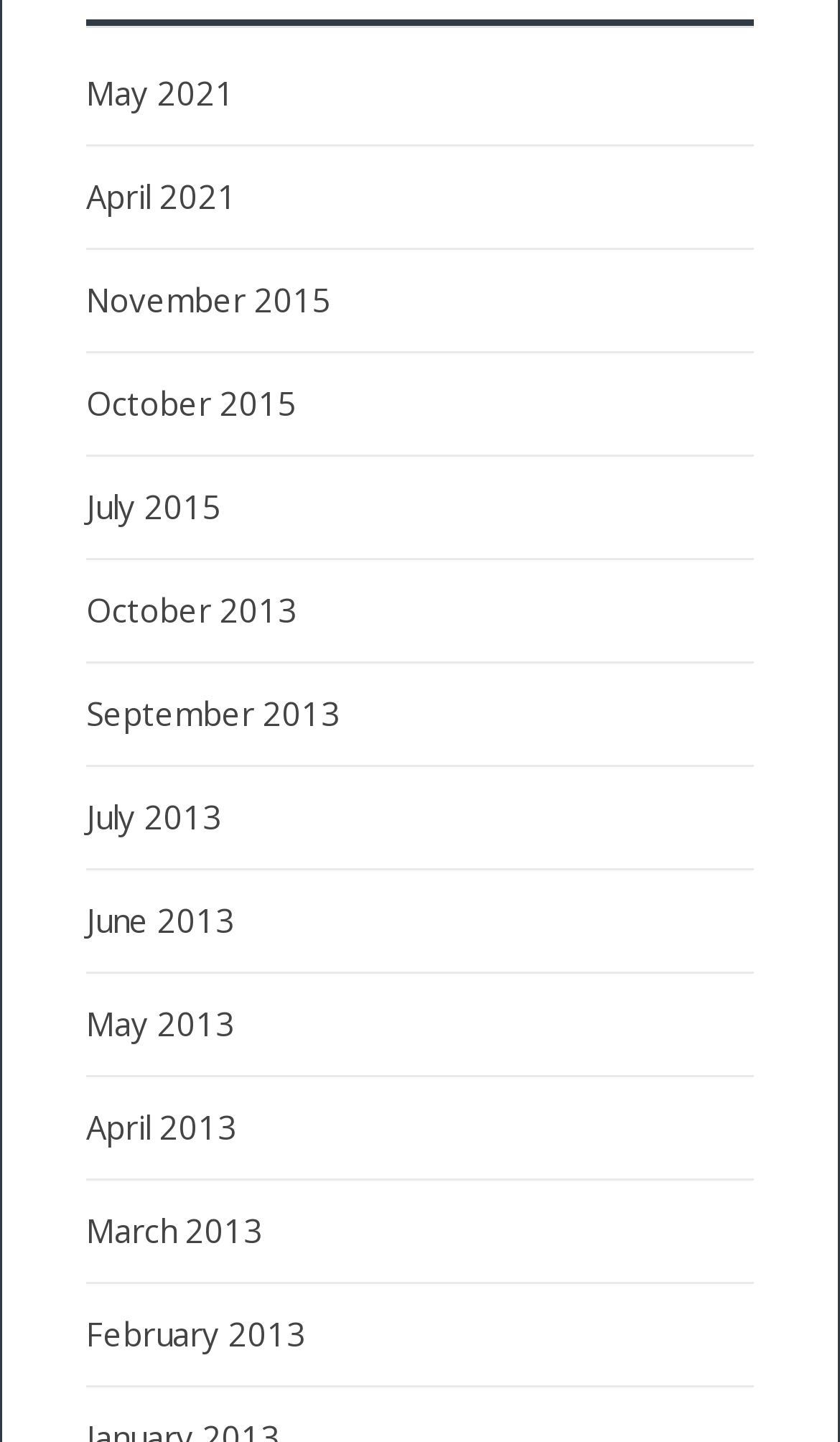Please find and report the bounding box coordinates of the element to click in order to perform the following action: "view October 2015". The coordinates should be expressed as four float numbers between 0 and 1, in the format [left, top, right, bottom].

[0.103, 0.264, 0.354, 0.294]